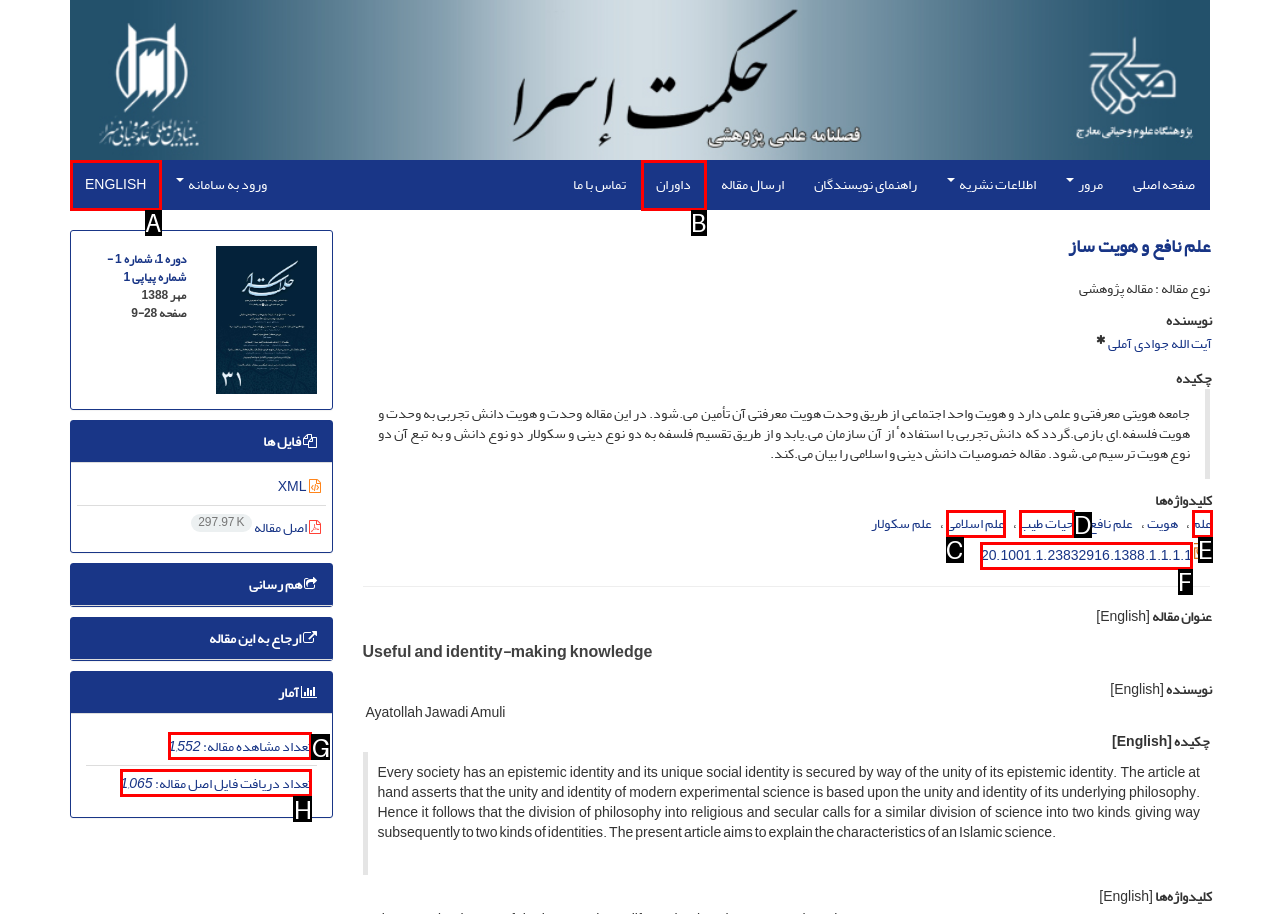Determine the HTML element that best aligns with the description: حیات طیب
Answer with the appropriate letter from the listed options.

D